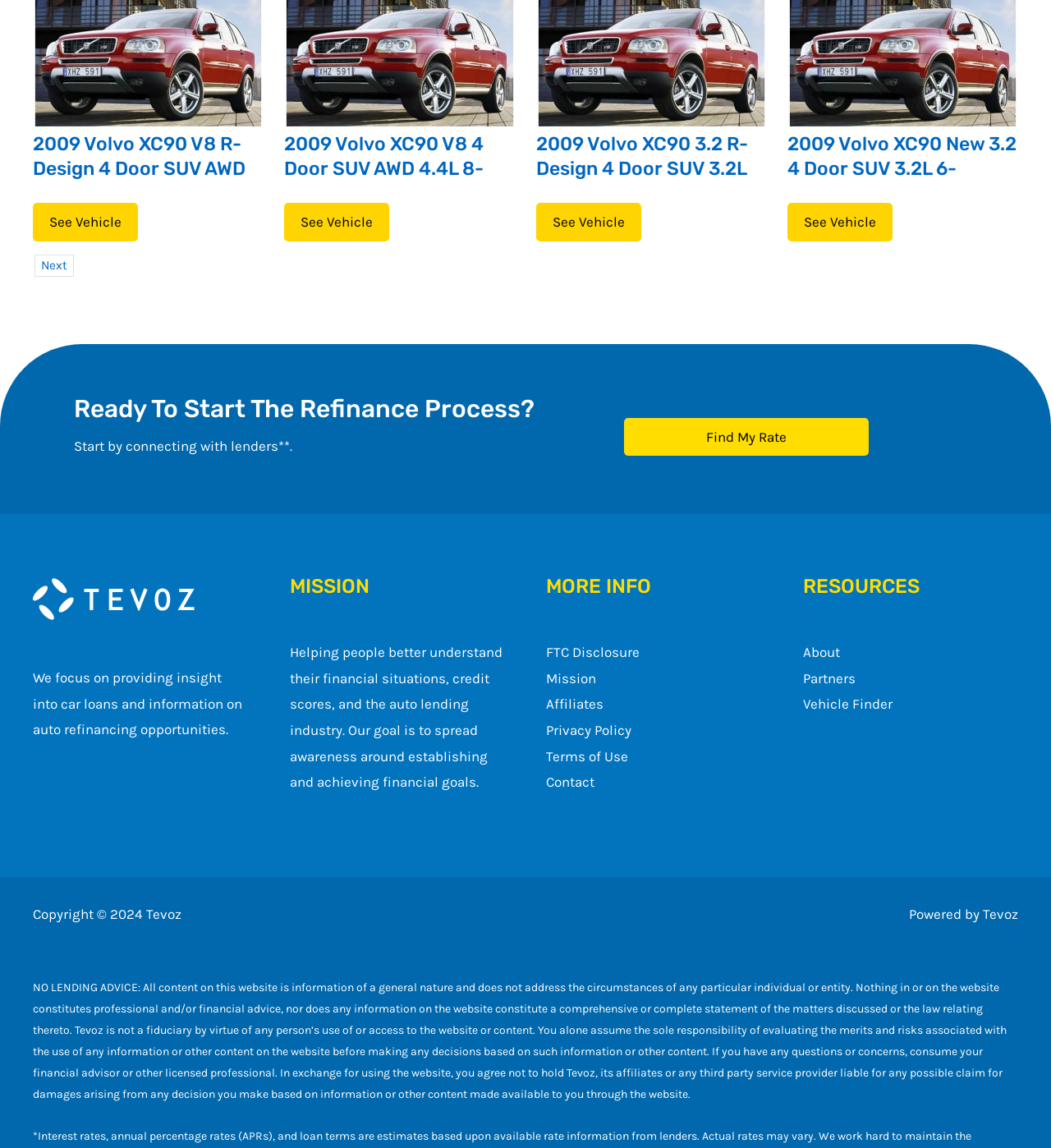Please locate the bounding box coordinates of the element that needs to be clicked to achieve the following instruction: "Get more information". The coordinates should be four float numbers between 0 and 1, i.e., [left, top, right, bottom].

[0.52, 0.498, 0.725, 0.523]